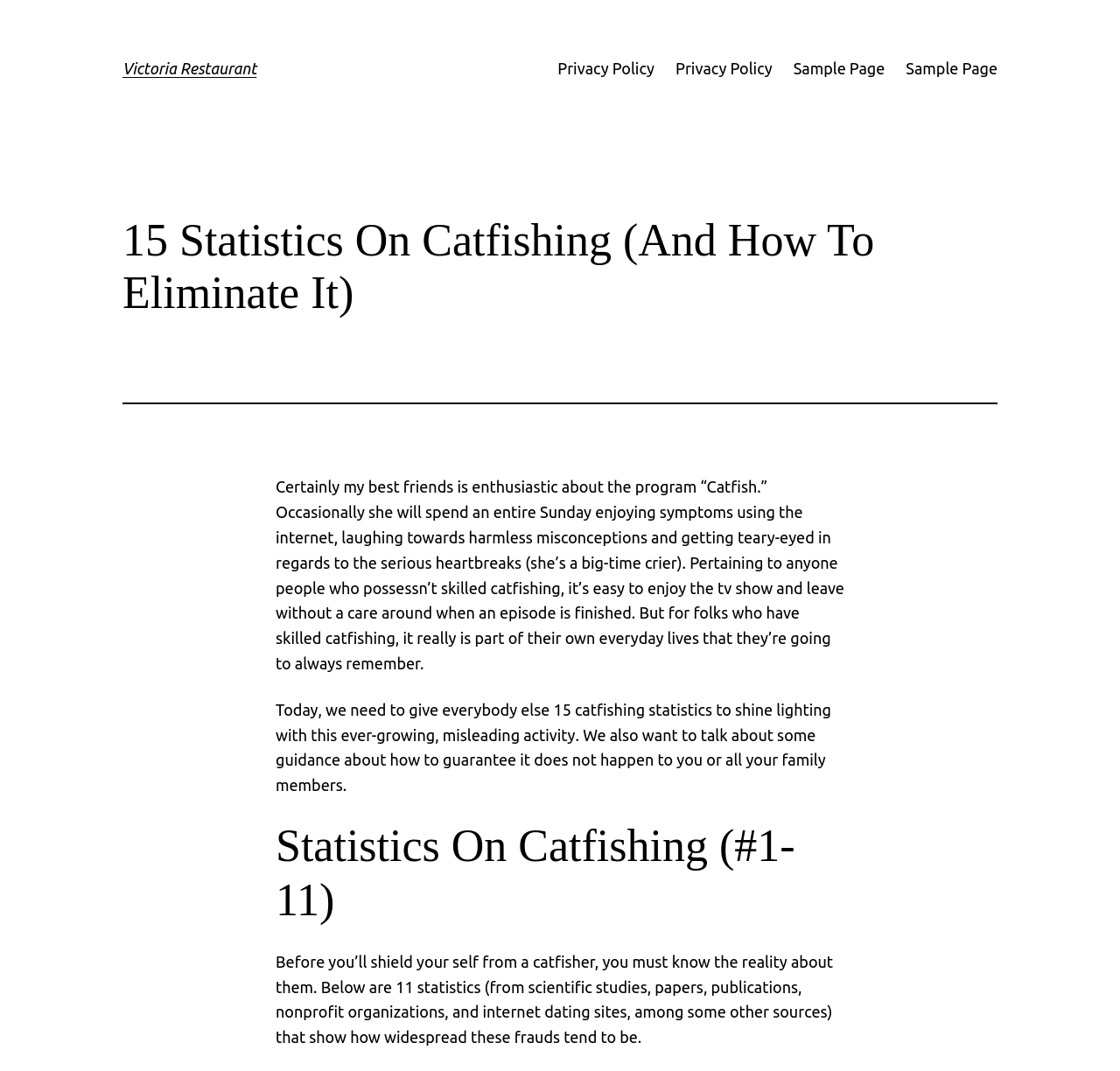What is the purpose of the article?
Answer with a single word or short phrase according to what you see in the image.

To provide statistics and guidance on catfishing